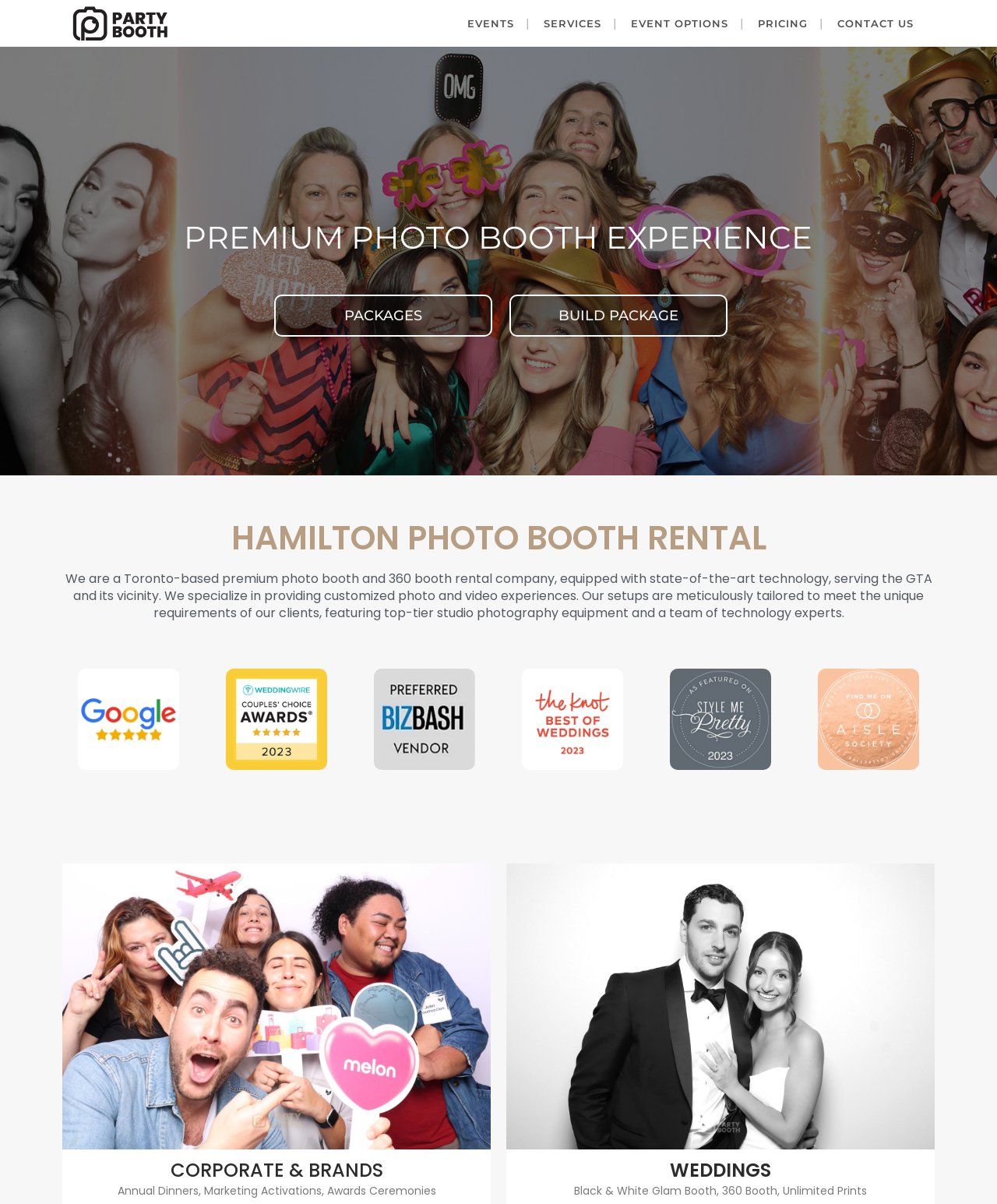Please find the bounding box for the UI component described as follows: "Contact Us".

[0.827, 0.0, 0.93, 0.039]